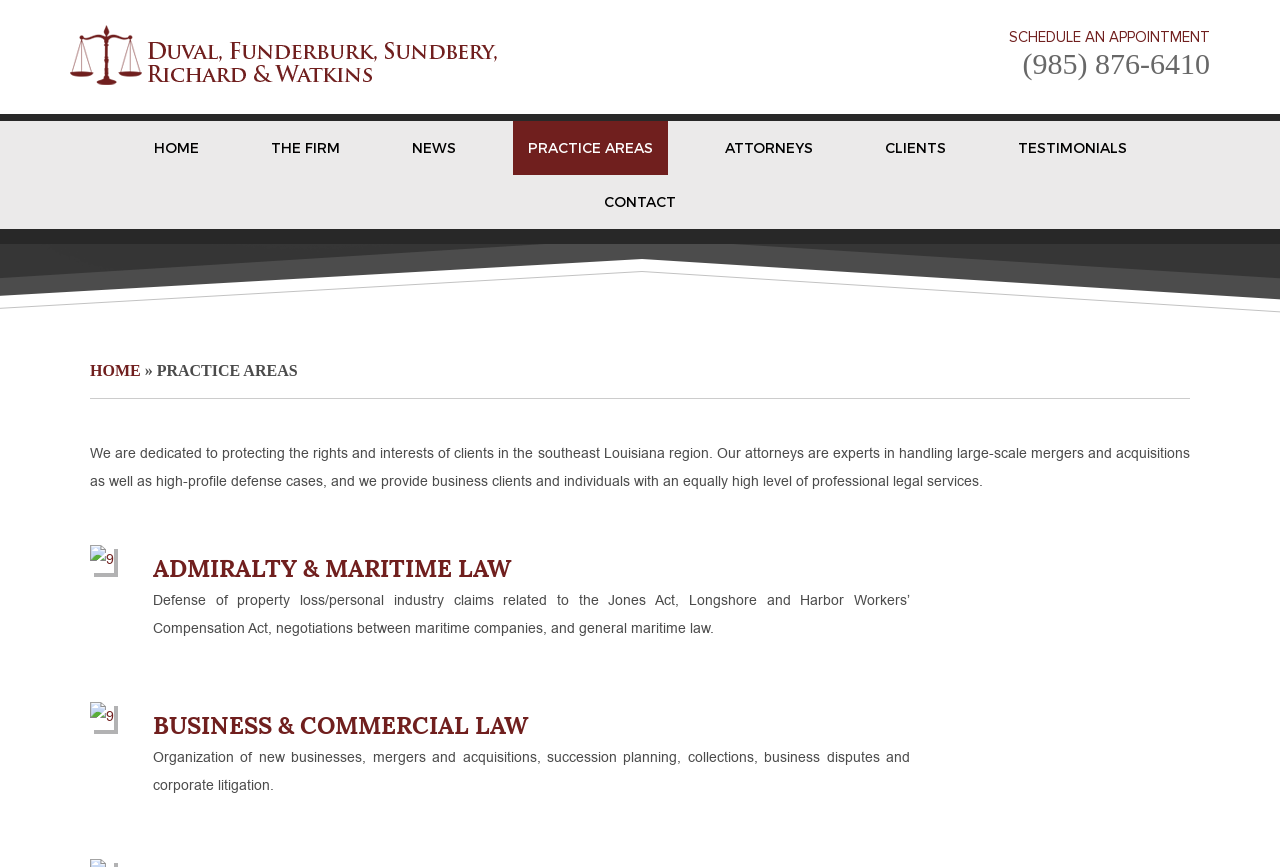Pinpoint the bounding box coordinates of the clickable element needed to complete the instruction: "Click the 'ADMIRALTY & MARITIME LAW' link". The coordinates should be provided as four float numbers between 0 and 1: [left, top, right, bottom].

[0.12, 0.638, 0.399, 0.674]